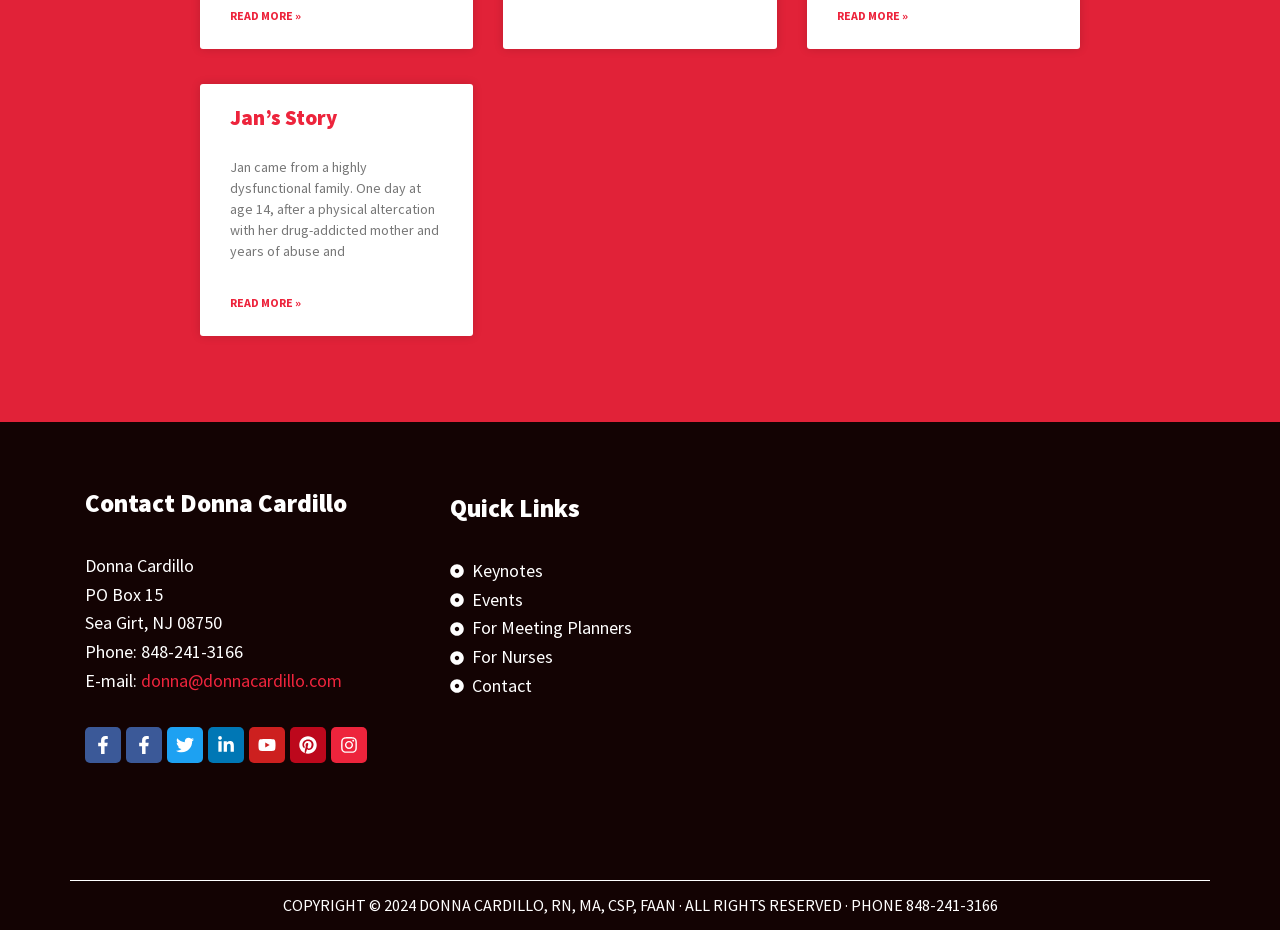Identify the bounding box coordinates for the element you need to click to achieve the following task: "Read Jan’s Story". Provide the bounding box coordinates as four float numbers between 0 and 1, in the form [left, top, right, bottom].

[0.18, 0.113, 0.263, 0.142]